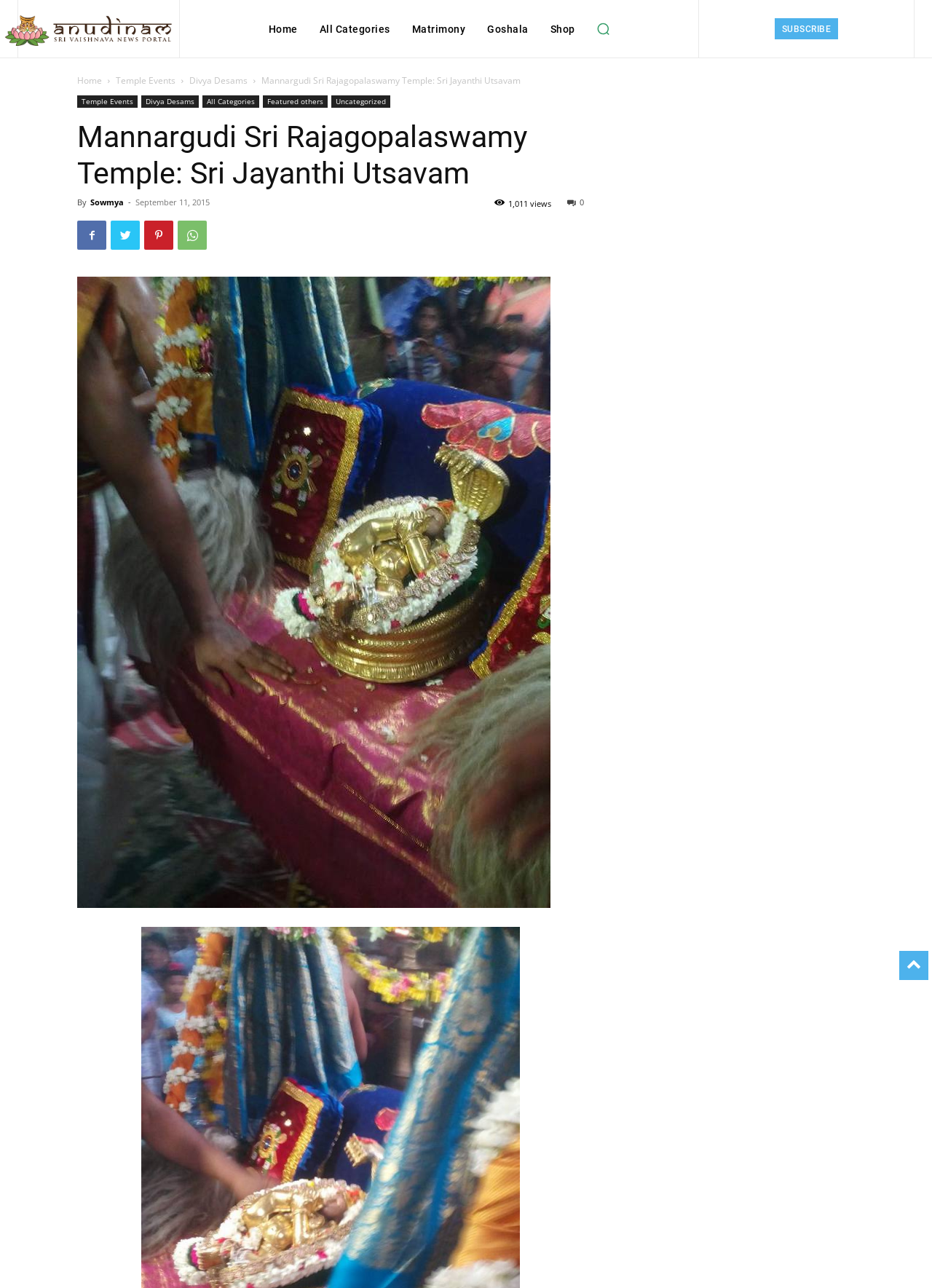Locate the bounding box coordinates of the area you need to click to fulfill this instruction: 'subscribe to the website'. The coordinates must be in the form of four float numbers ranging from 0 to 1: [left, top, right, bottom].

[0.831, 0.014, 0.9, 0.03]